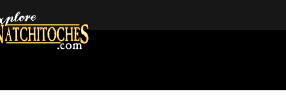What kind of experiences does Natchitoches offer to tourists?
Using the image as a reference, answer with just one word or a short phrase.

Historical sites, local events